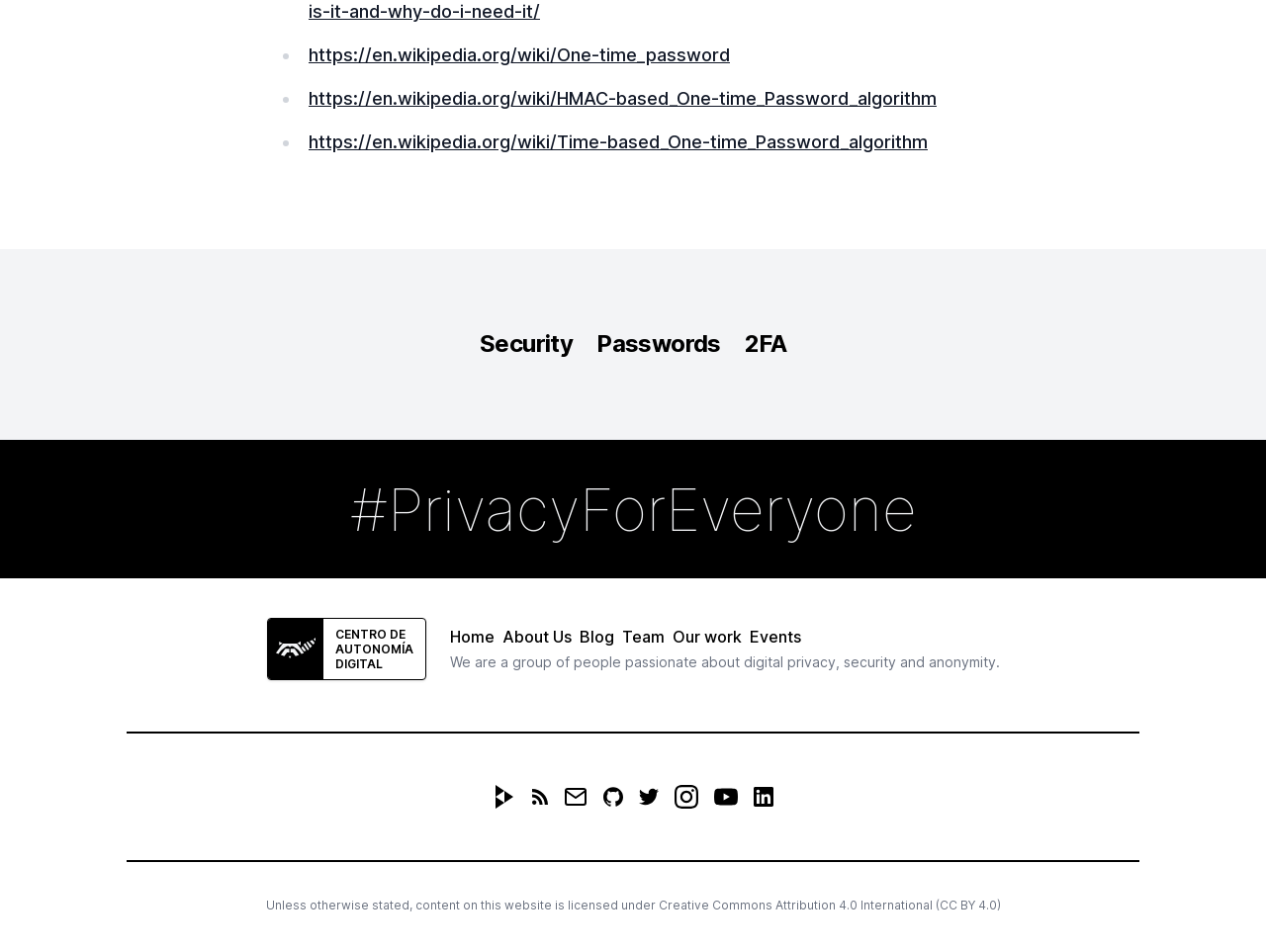Provide the bounding box coordinates of the HTML element this sentence describes: "Our work".

[0.528, 0.652, 0.589, 0.686]